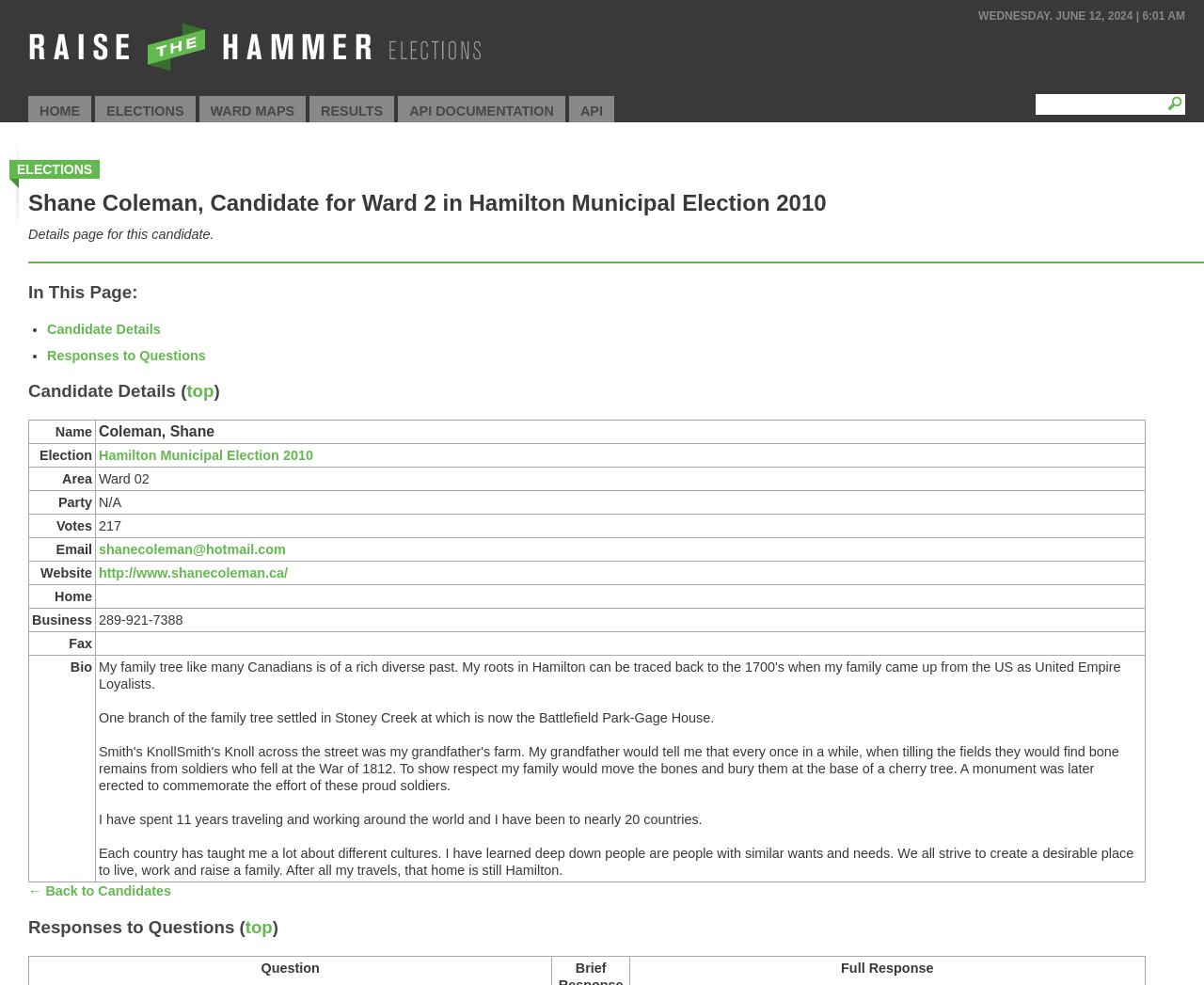What is the email address of the candidate?
Please give a detailed and thorough answer to the question, covering all relevant points.

The email address of the candidate can be found in the table under the 'Candidate Details' section, where it is listed as 'shanecoleman@hotmail.com'.